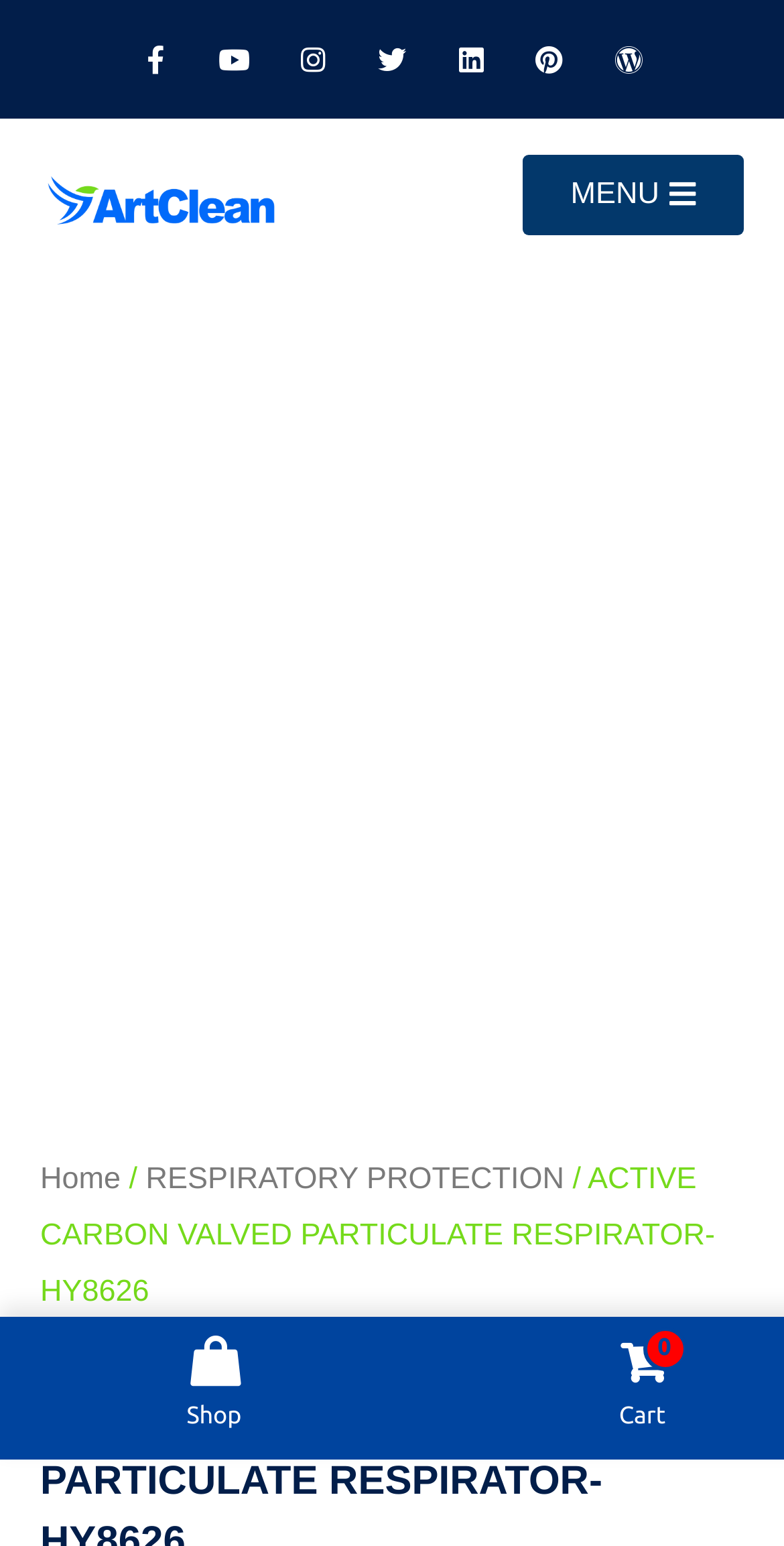Provide the bounding box coordinates of the UI element this sentence describes: "RESPIRATORY PROTECTION".

[0.186, 0.752, 0.72, 0.774]